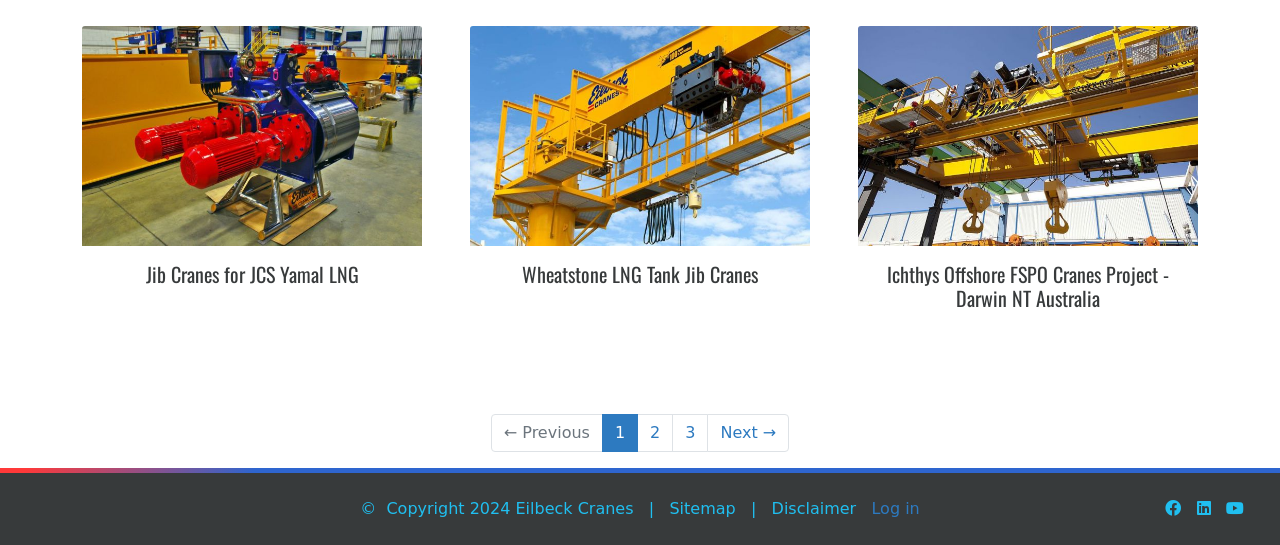Identify the bounding box coordinates for the UI element described as: "Log in". The coordinates should be provided as four floats between 0 and 1: [left, top, right, bottom].

[0.681, 0.916, 0.719, 0.951]